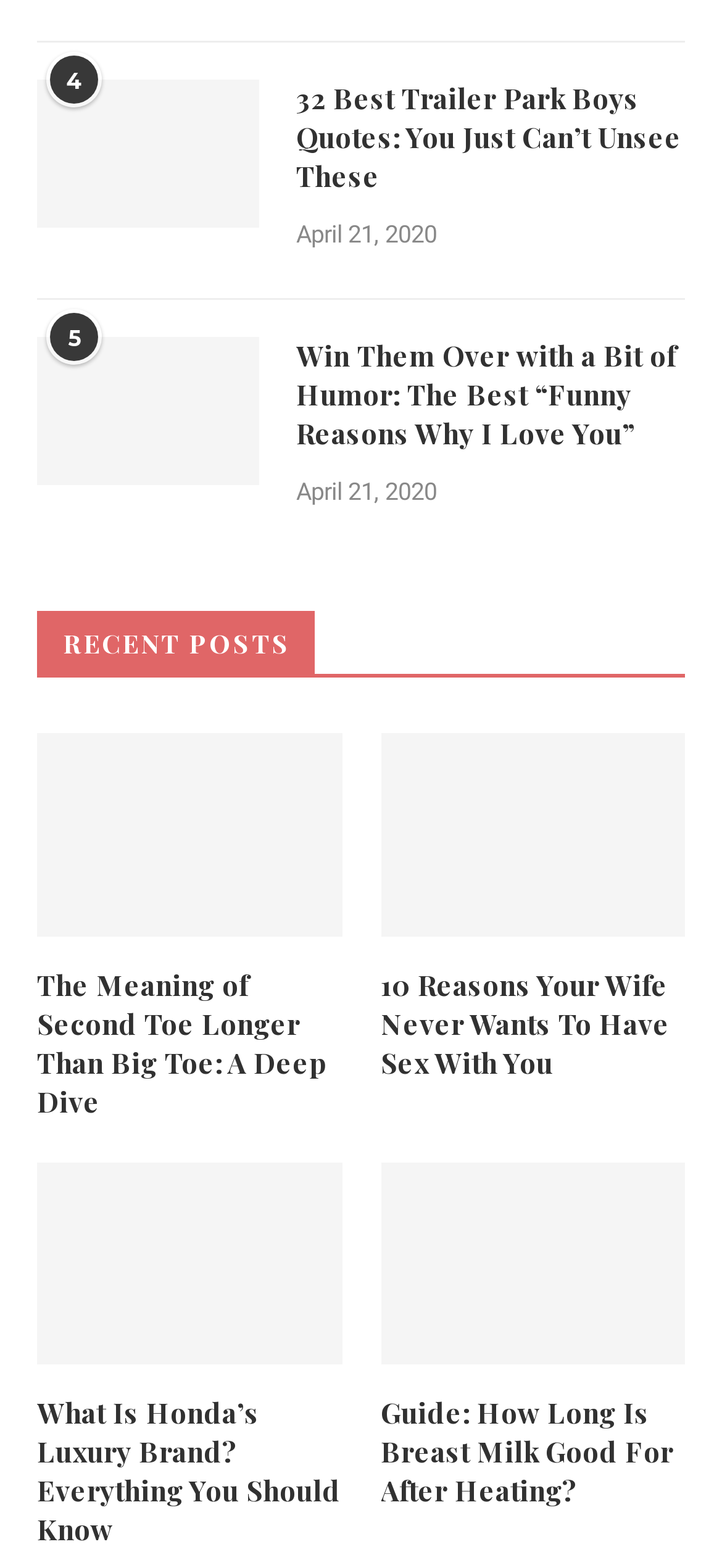Please locate the clickable area by providing the bounding box coordinates to follow this instruction: "Read the guide about how long breast milk is good for after heating".

[0.527, 0.889, 0.949, 0.964]